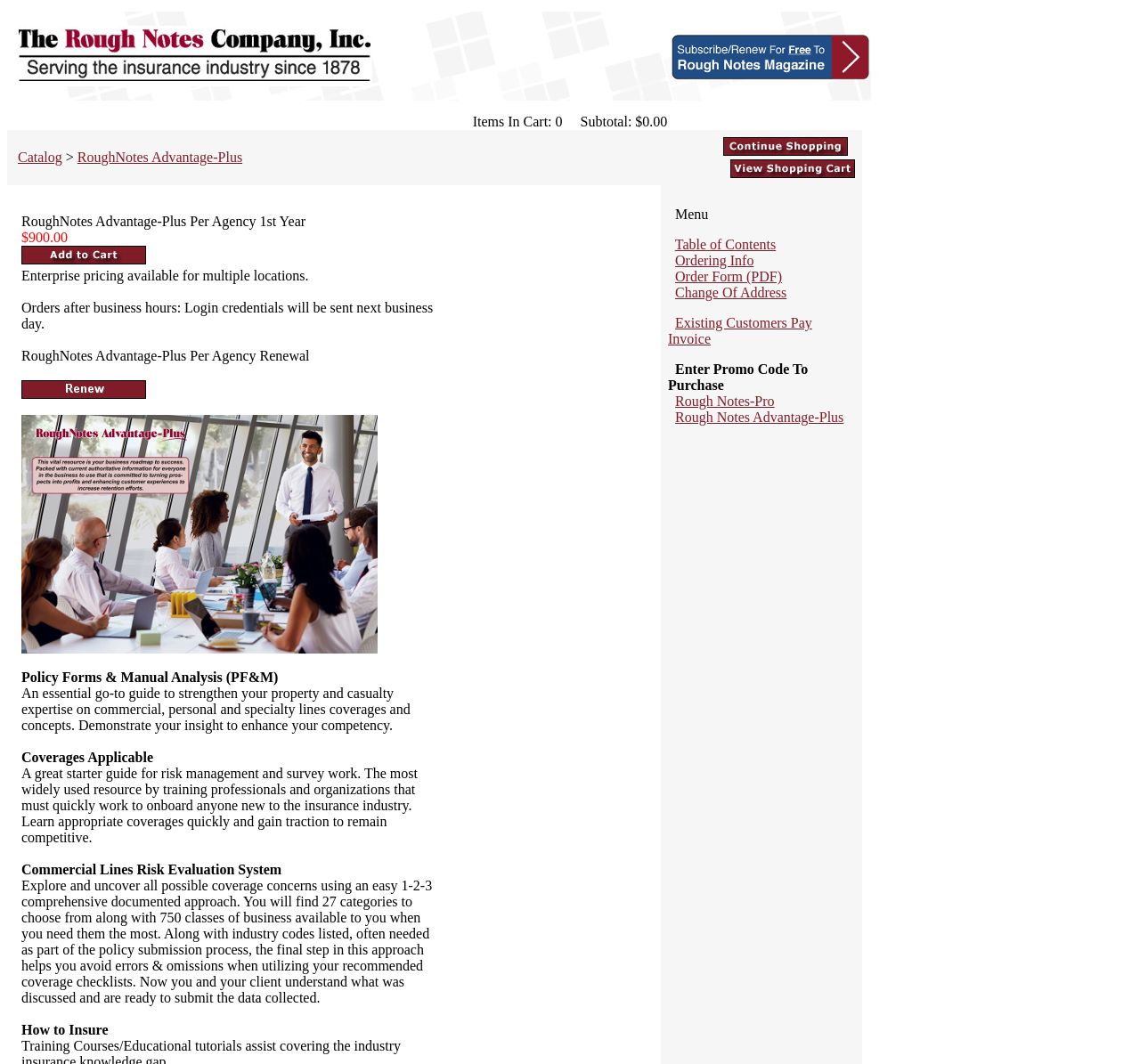Kindly provide the bounding box coordinates of the section you need to click on to fulfill the given instruction: "View the senior reflection on navigating a multifaceted education".

None